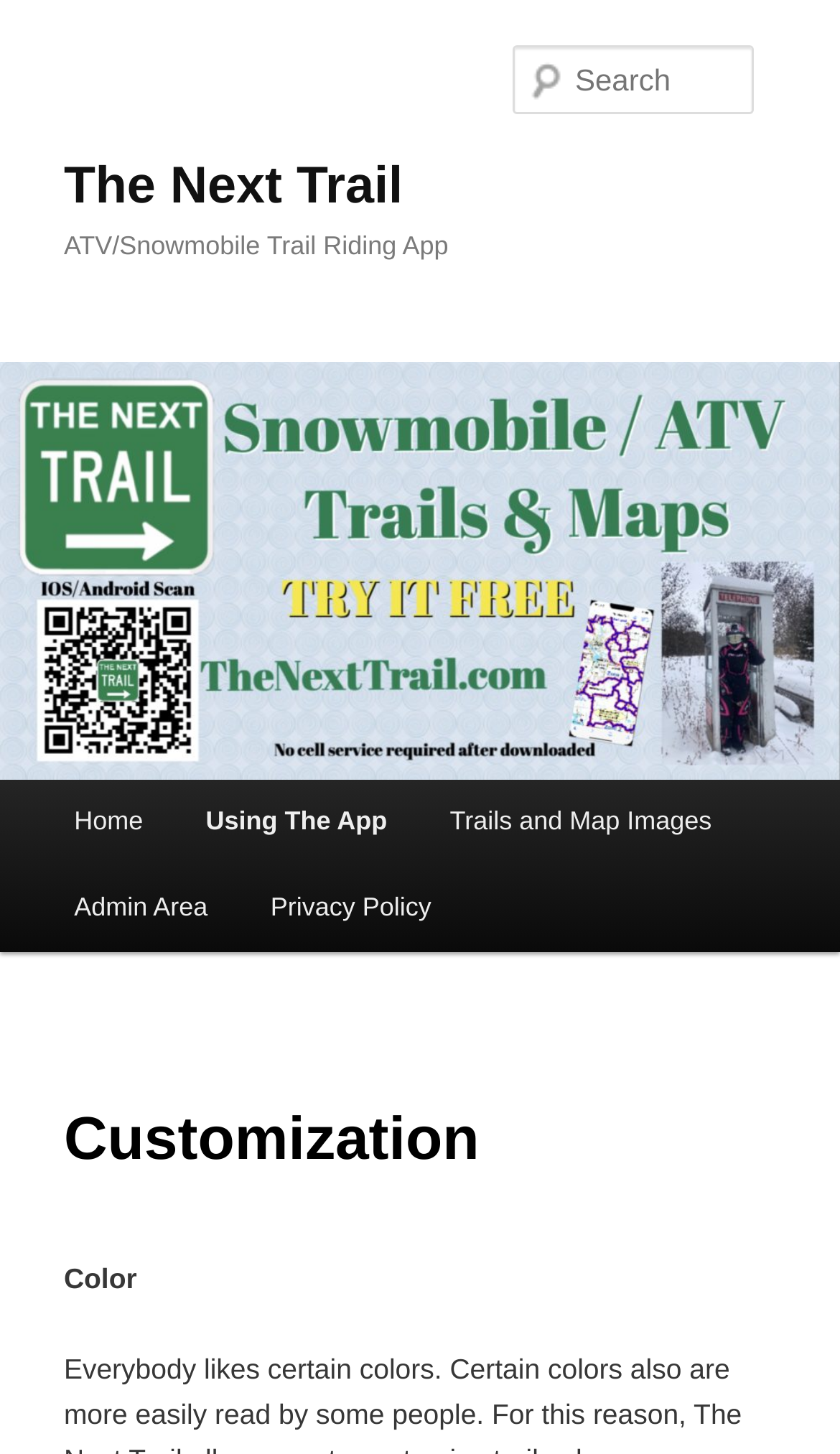Locate the bounding box coordinates of the element to click to perform the following action: 'search for trails'. The coordinates should be given as four float values between 0 and 1, in the form of [left, top, right, bottom].

[0.61, 0.031, 0.897, 0.079]